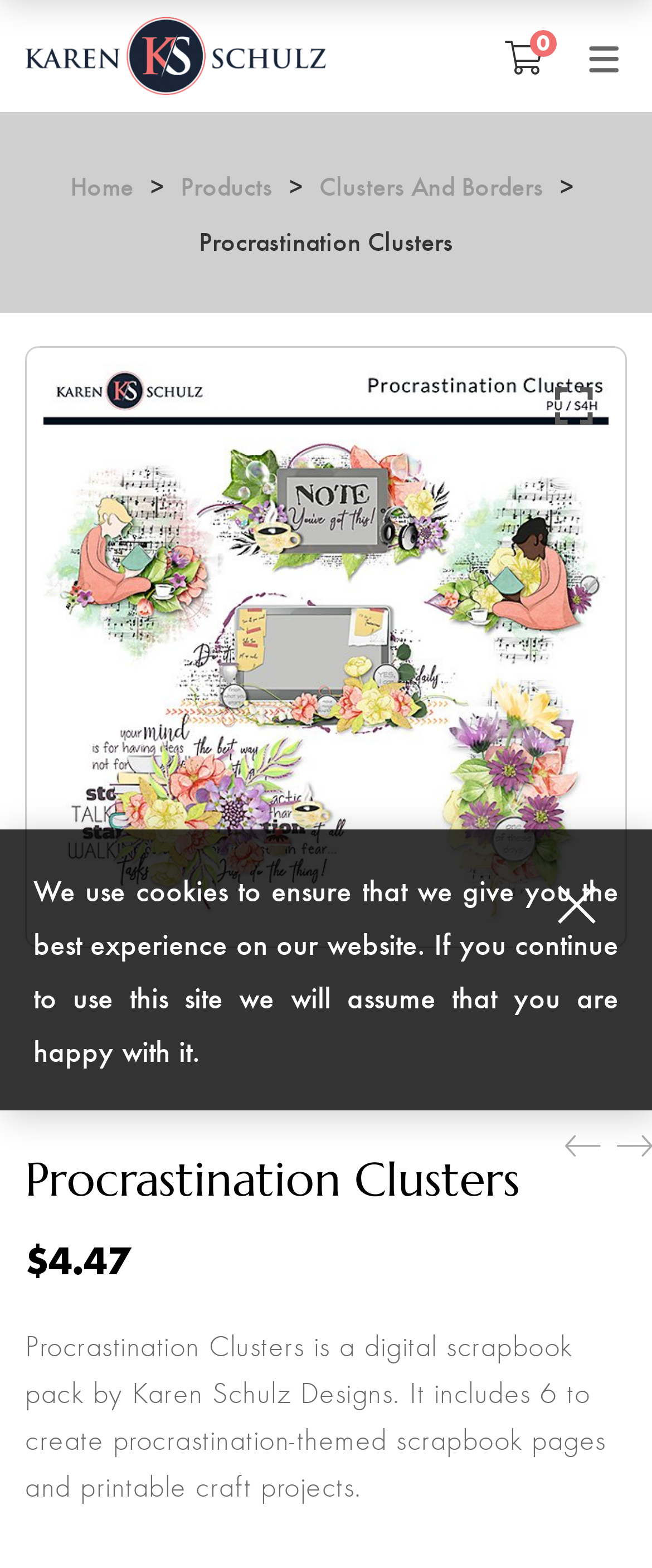Using the information shown in the image, answer the question with as much detail as possible: What is the purpose of the pack?

I found the answer by reading the description of the pack which states 'It includes 6 clusters to create procrastination-themed scrapbook pages and printable craft projects'.